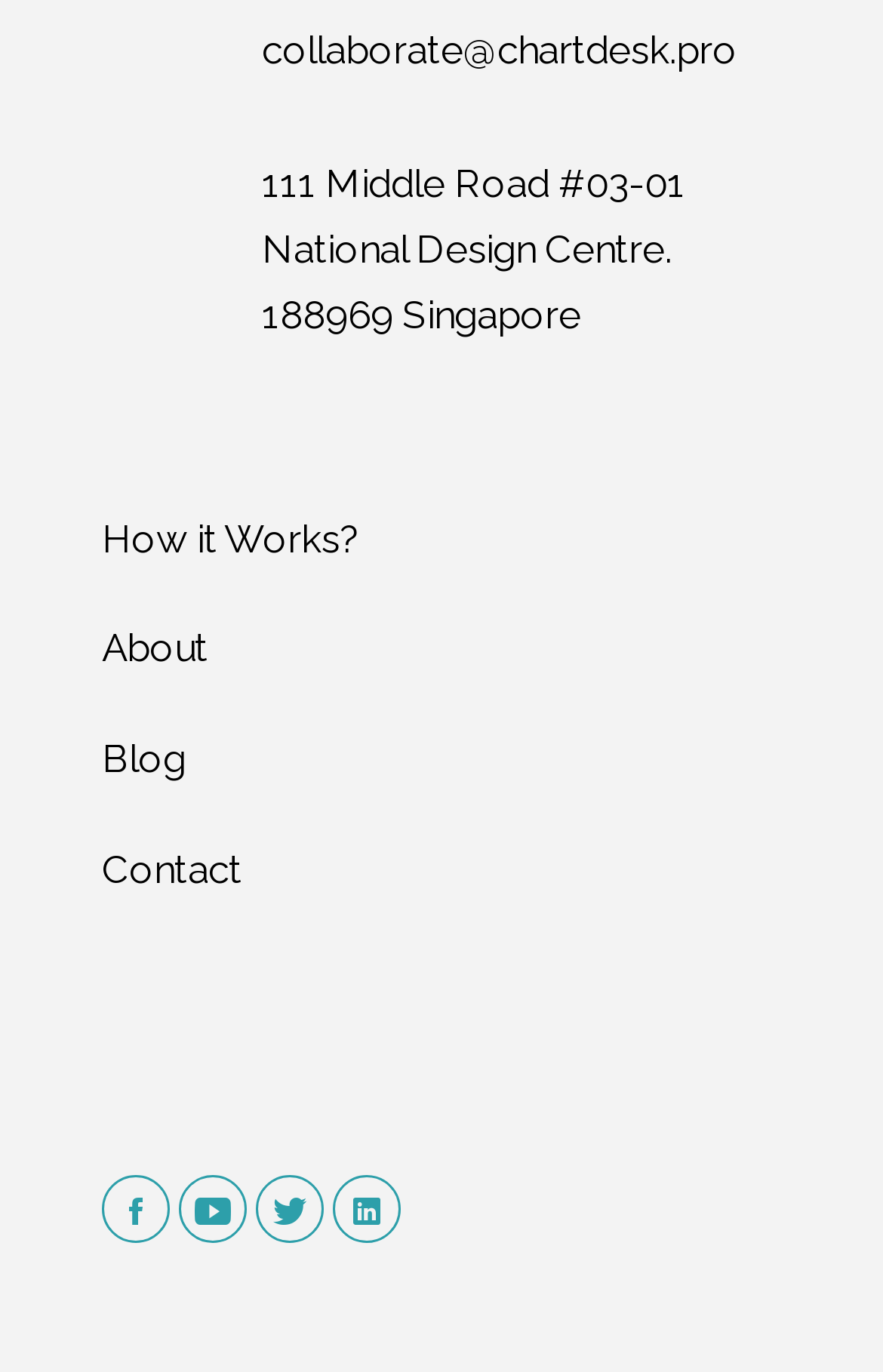Pinpoint the bounding box coordinates of the clickable area needed to execute the instruction: "Check the Contact page". The coordinates should be specified as four float numbers between 0 and 1, i.e., [left, top, right, bottom].

[0.115, 0.594, 0.274, 0.675]